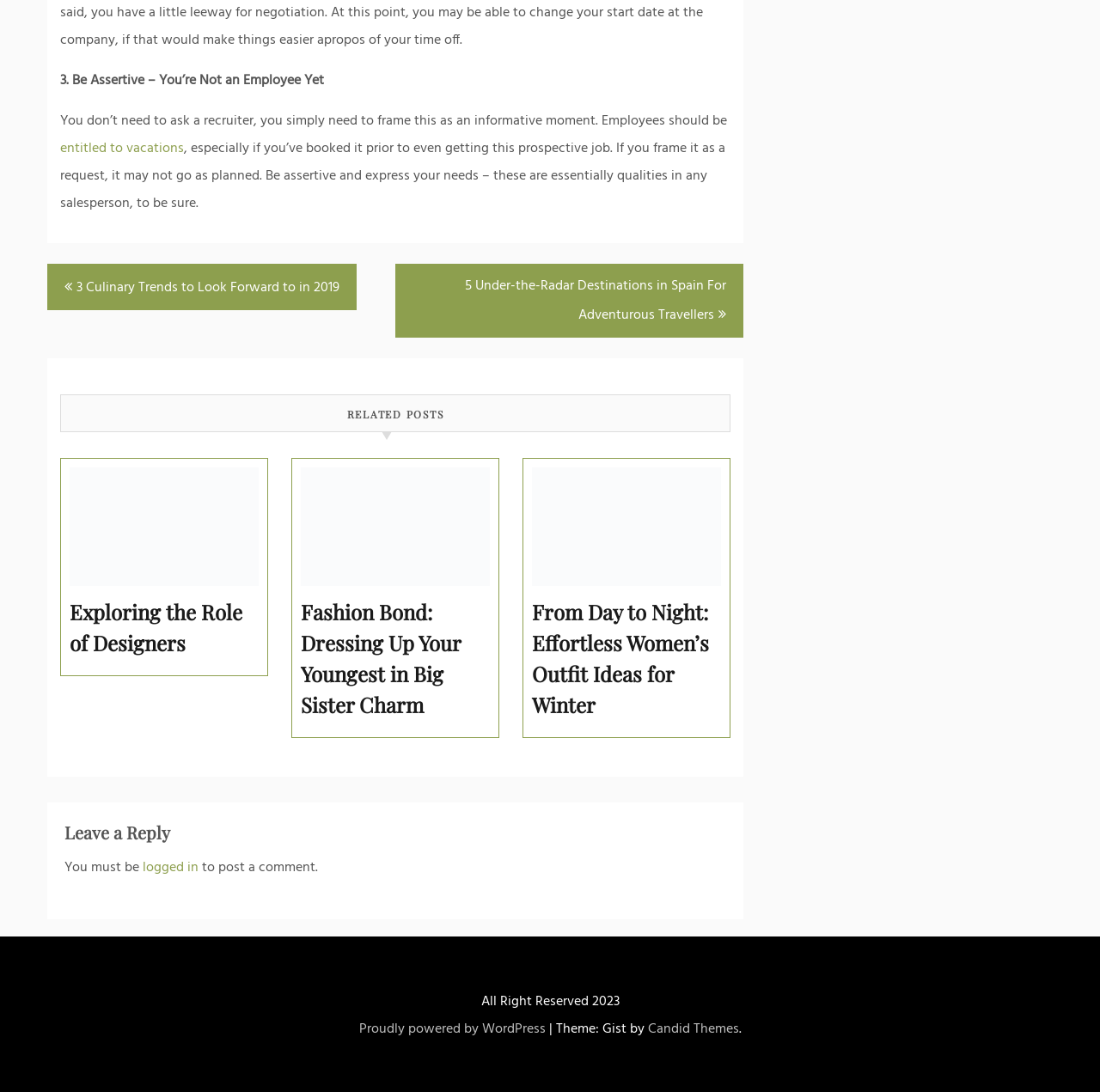Specify the bounding box coordinates of the element's area that should be clicked to execute the given instruction: "Read 'Culinary Trends to Look Forward to in 2019'". The coordinates should be four float numbers between 0 and 1, i.e., [left, top, right, bottom].

[0.043, 0.242, 0.324, 0.284]